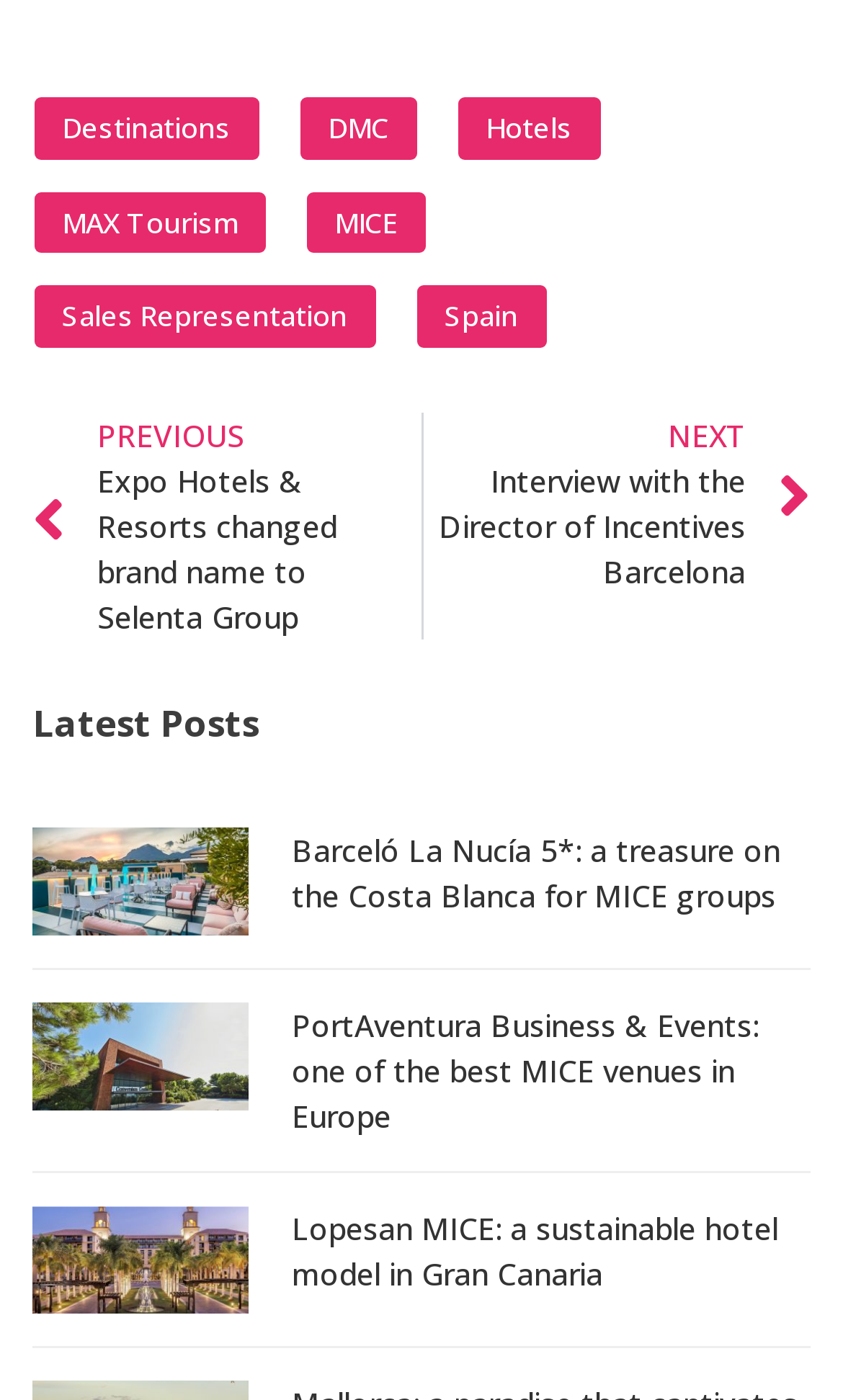Specify the bounding box coordinates of the area to click in order to execute this command: 'Learn about Lopesan MICE'. The coordinates should consist of four float numbers ranging from 0 to 1, and should be formatted as [left, top, right, bottom].

[0.346, 0.863, 0.923, 0.924]